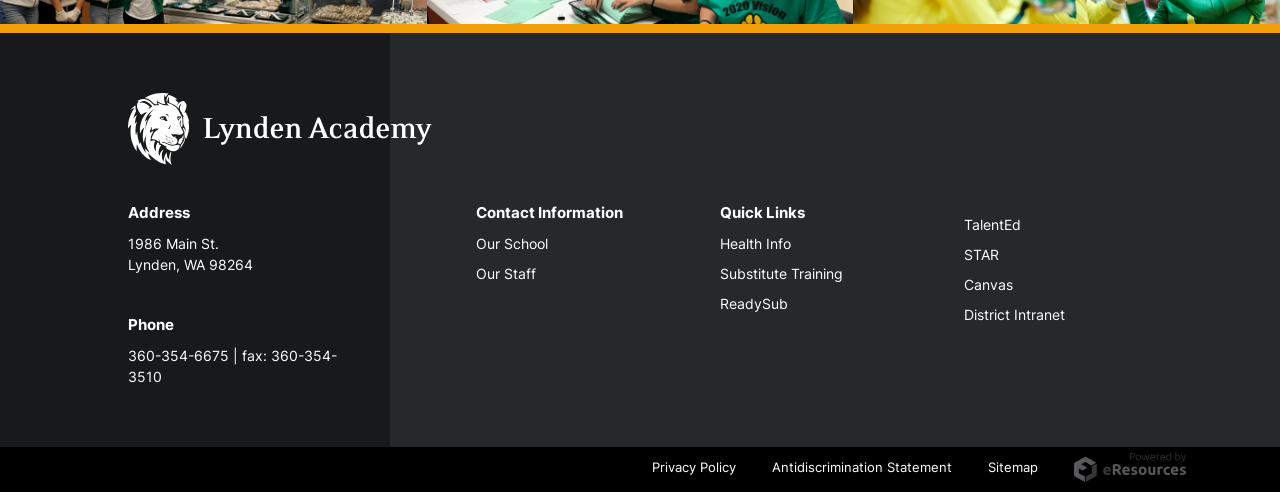Give the bounding box coordinates for the element described as: "Antidiscrimination Statement".

[0.604, 0.933, 0.744, 0.965]